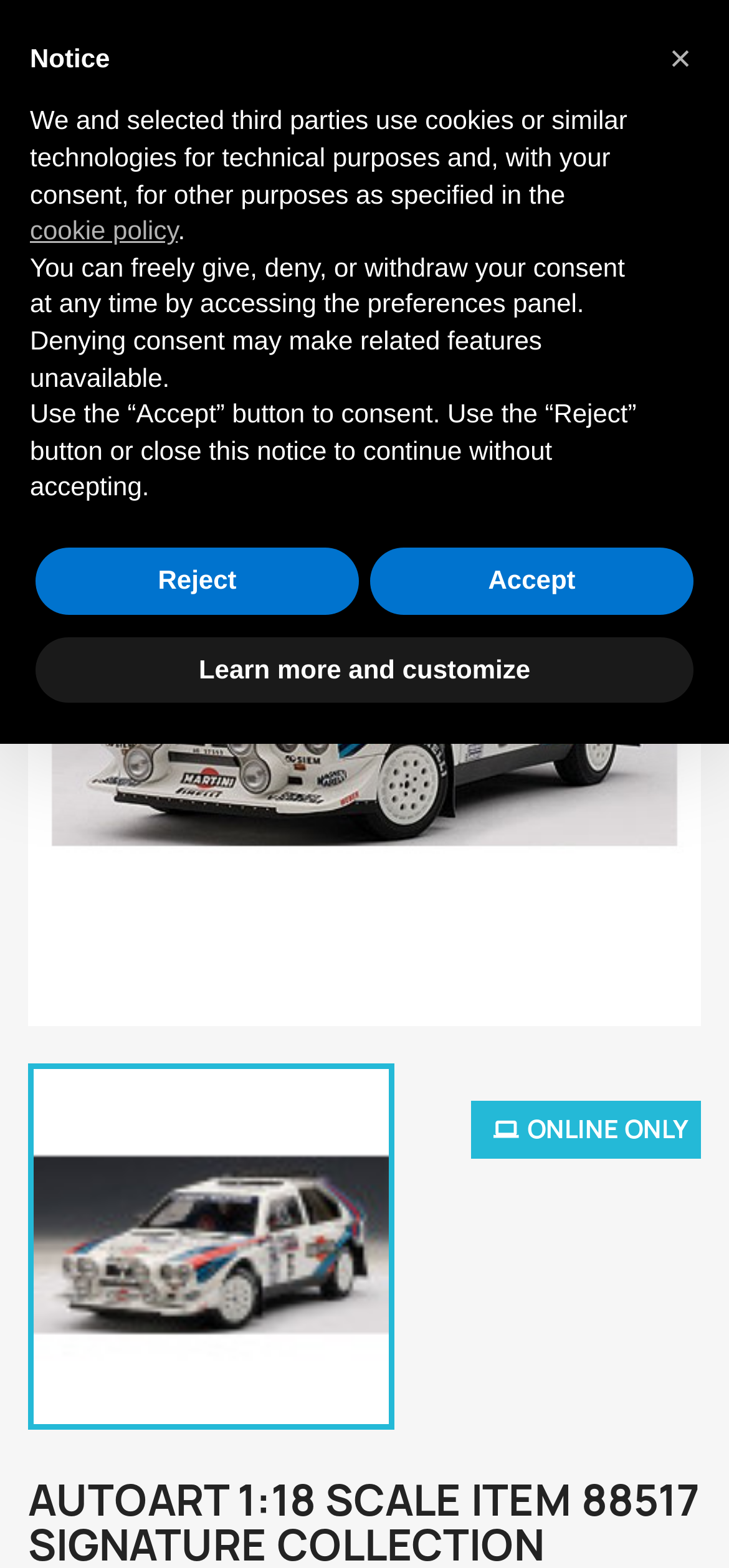Find the bounding box coordinates of the clickable region needed to perform the following instruction: "read about editorial policy". The coordinates should be provided as four float numbers between 0 and 1, i.e., [left, top, right, bottom].

None